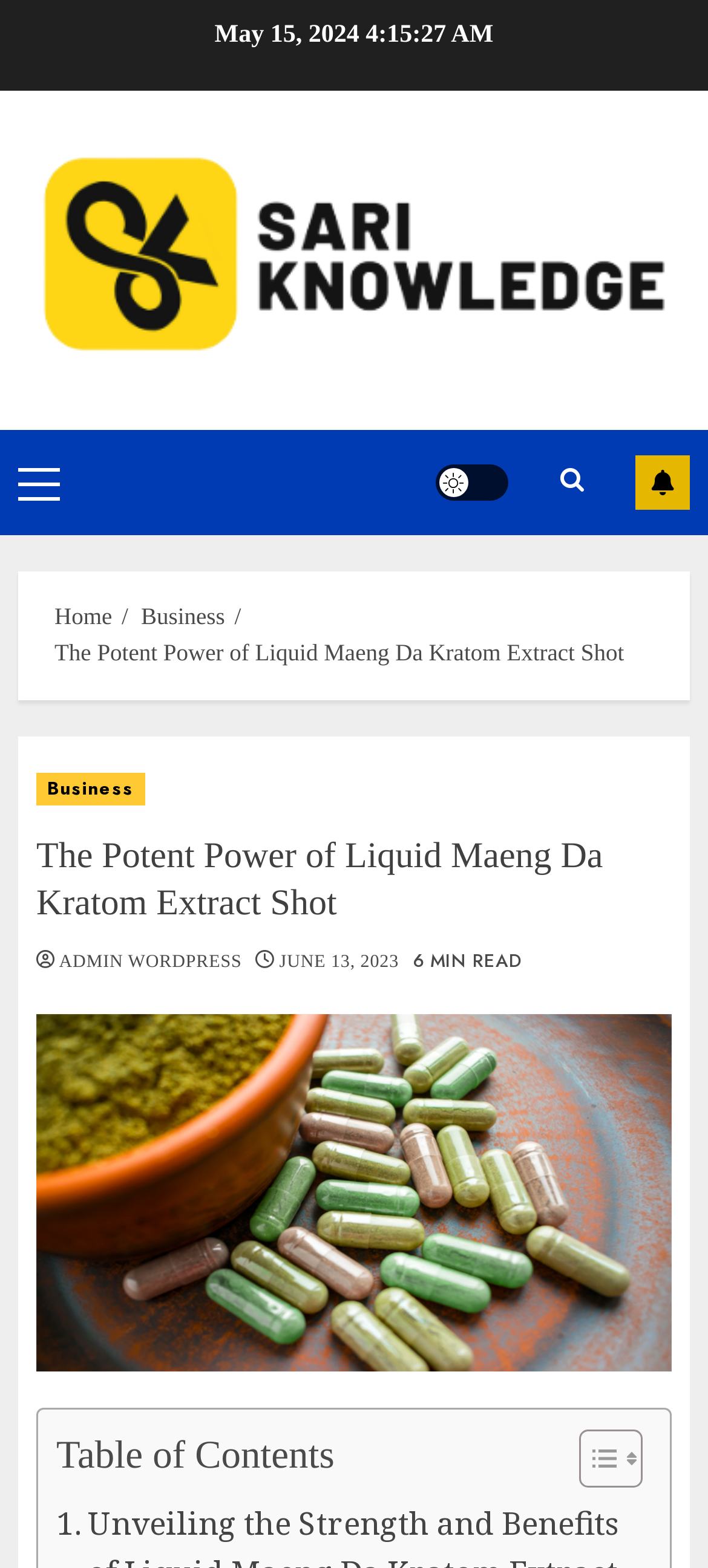Using the image as a reference, answer the following question in as much detail as possible:
What is the category of the current article?

I found a link element with the text 'Business' which is located in the breadcrumbs navigation. This suggests that the current article belongs to the Business category.